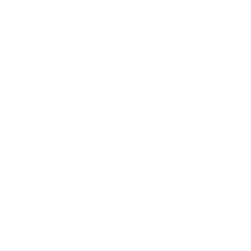Create a detailed narrative of what is happening in the image.

The image depicts a sleek, minimalist design, possibly representing a button or an interactive element associated with a fitness or wellness theme. This element is placed within a section titled "Slider gallery," which suggests that it may serve as part of a dynamic interface for navigating through various fitness-related visuals or content. The overall design aims to enhance user engagement with active lifestyle offerings, fitting seamlessly into a modern layout focused on health and fitness.